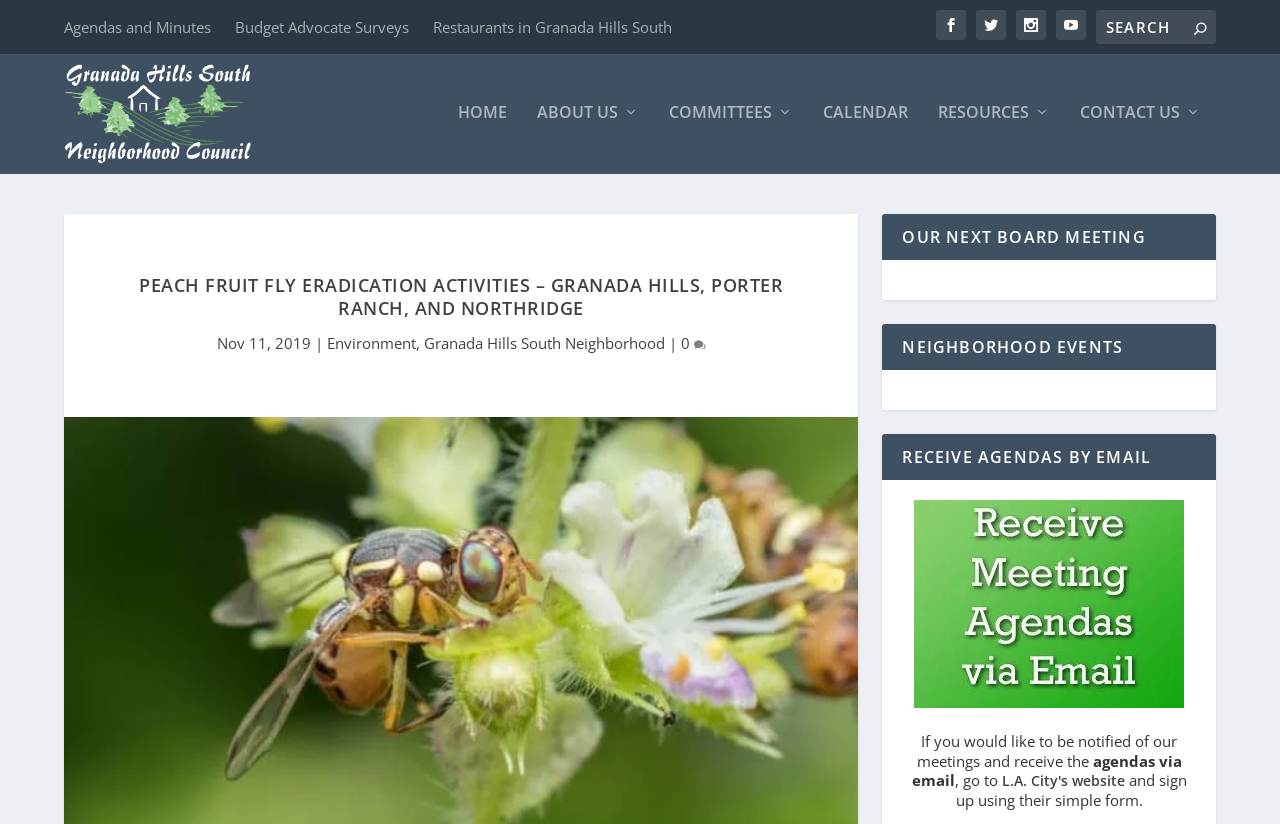Using the information in the image, could you please answer the following question in detail:
What is the category of the link 'Environment'?

I inferred the category of the link 'Environment' by its location and context. It is placed next to the date 'Nov 11, 2019' and the text 'Granada Hills South Neighborhood', which suggests that it is a category related to the news or events section of the webpage.